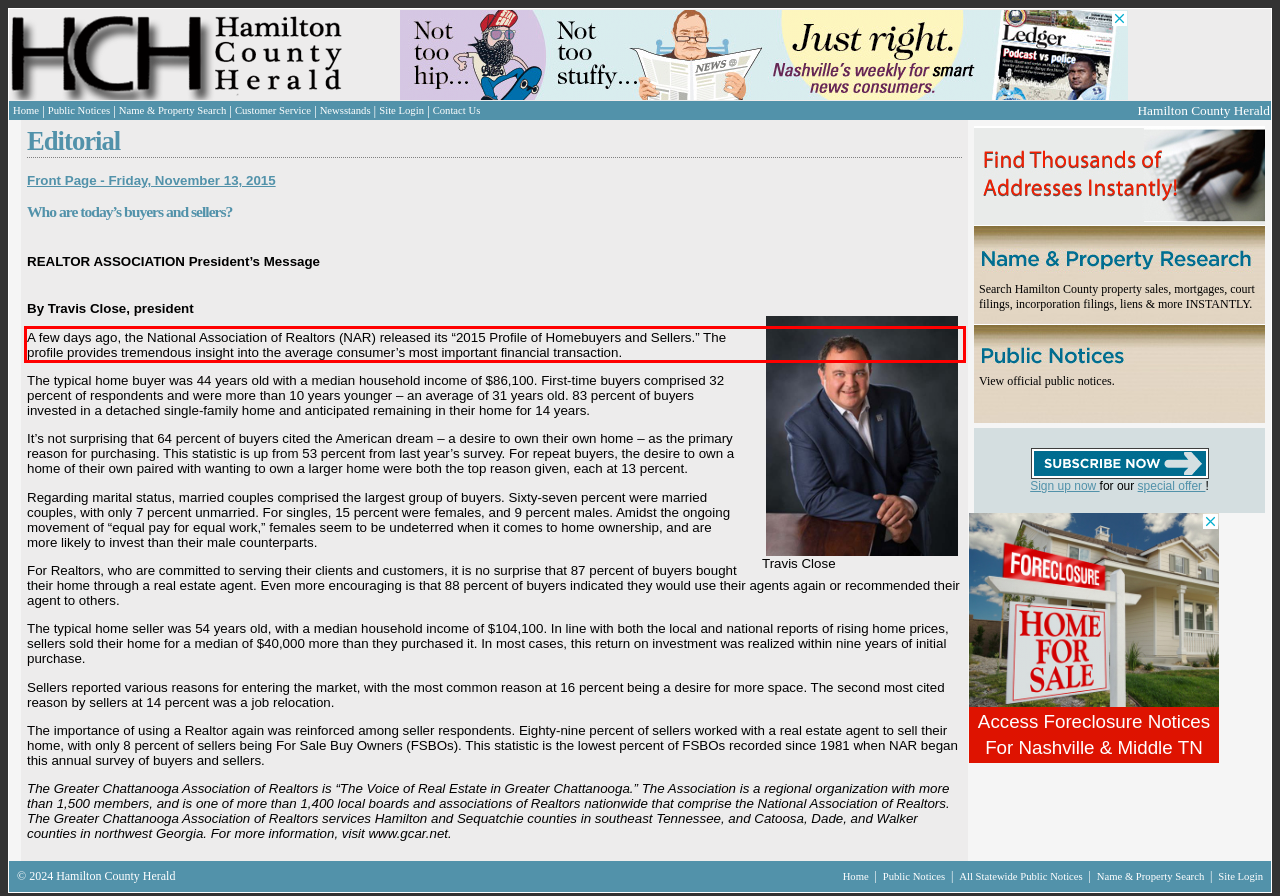Locate the red bounding box in the provided webpage screenshot and use OCR to determine the text content inside it.

A few days ago, the National Association of Realtors (NAR) released its “2015 Profile of Homebuyers and Sellers.” The profile provides tremendous insight into the average consumer’s most important financial transaction.